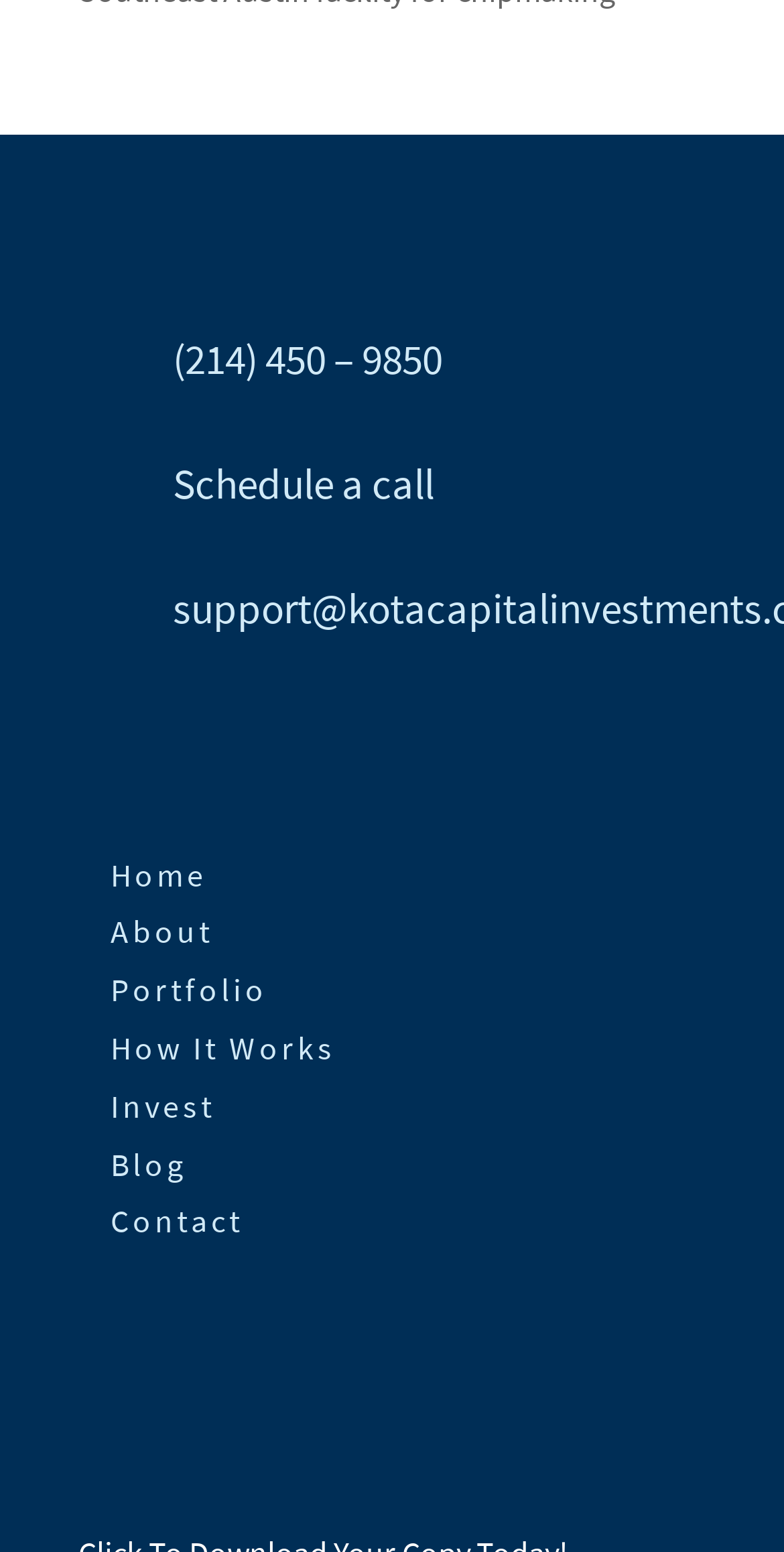Answer the question below in one word or phrase:
What is the last link in the 'QUICK LINKS' section?

Contact